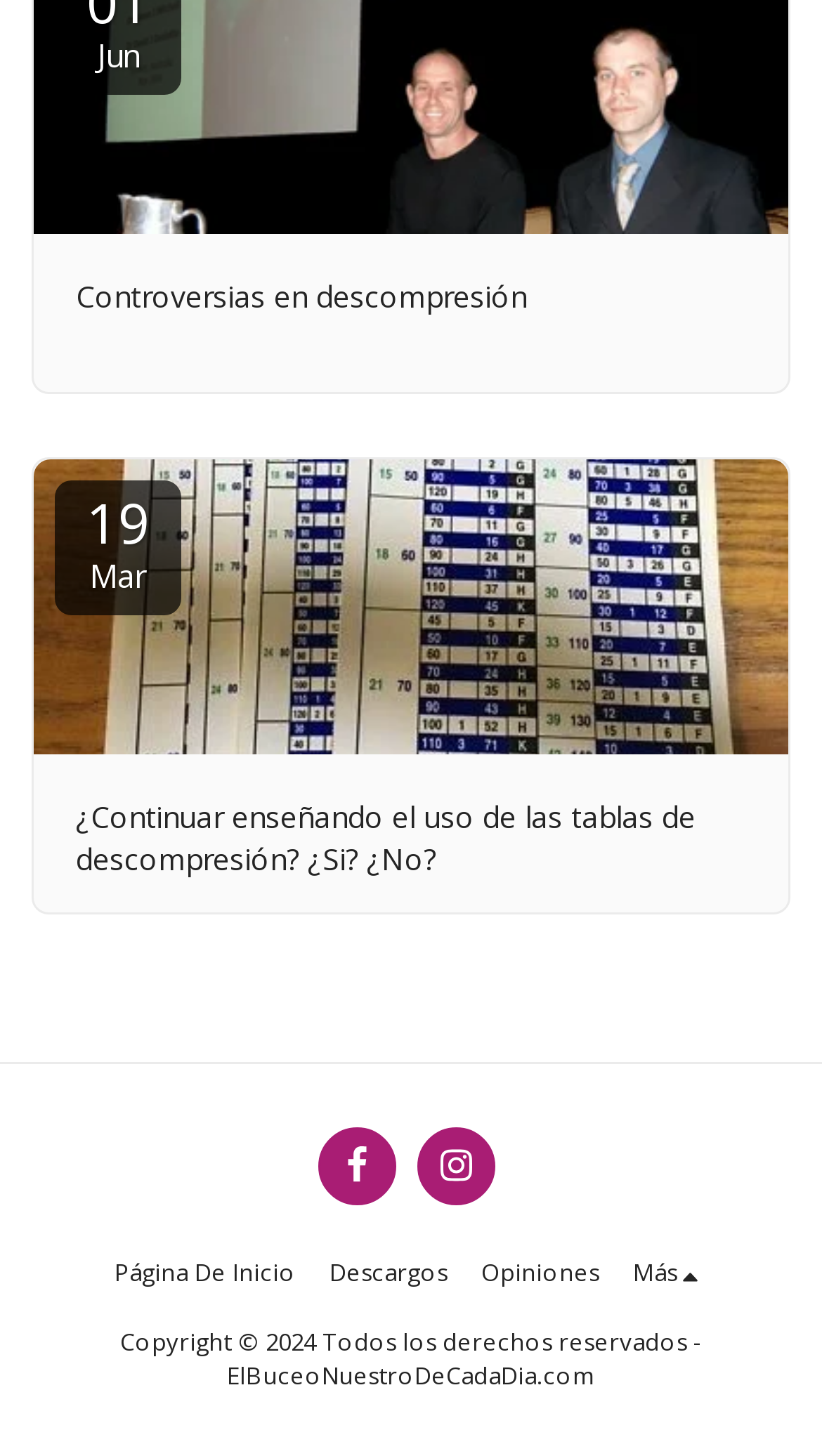Provide the bounding box coordinates of the HTML element described by the text: "alt="instagram system-svg-icons"". The coordinates should be in the format [left, top, right, bottom] with values between 0 and 1.

[0.506, 0.774, 0.601, 0.828]